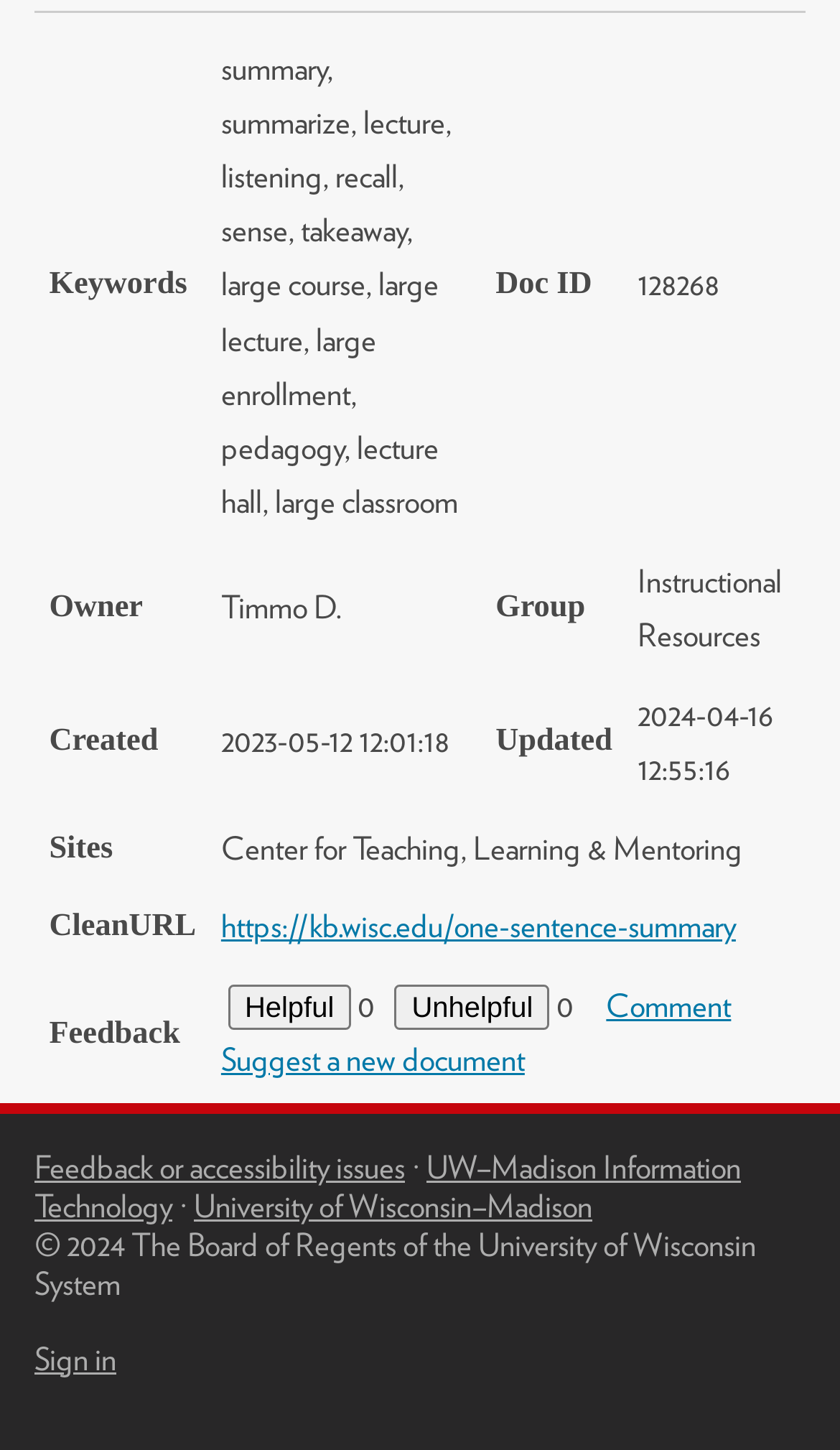Please identify the bounding box coordinates of the element on the webpage that should be clicked to follow this instruction: "Click on the 'Helpful' button". The bounding box coordinates should be given as four float numbers between 0 and 1, formatted as [left, top, right, bottom].

[0.271, 0.679, 0.418, 0.71]